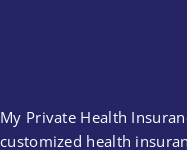What is the primary goal of 'My Private Health Insurance'?
Look at the image and respond with a one-word or short phrase answer.

To provide customized health insurance solutions